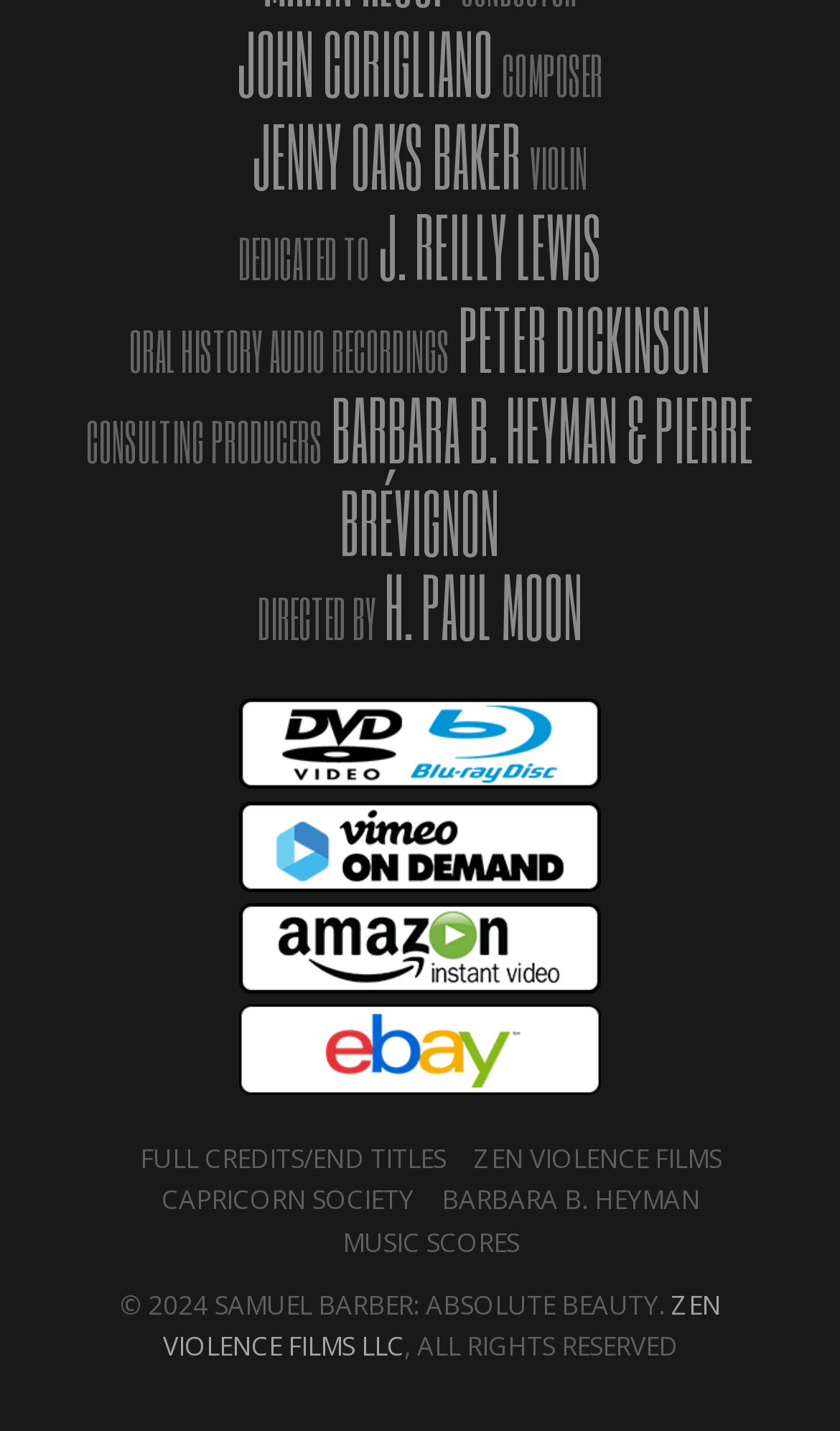Please determine the bounding box coordinates for the UI element described as: "ZEN VIOLENCE FILMS LLC".

[0.194, 0.899, 0.858, 0.953]